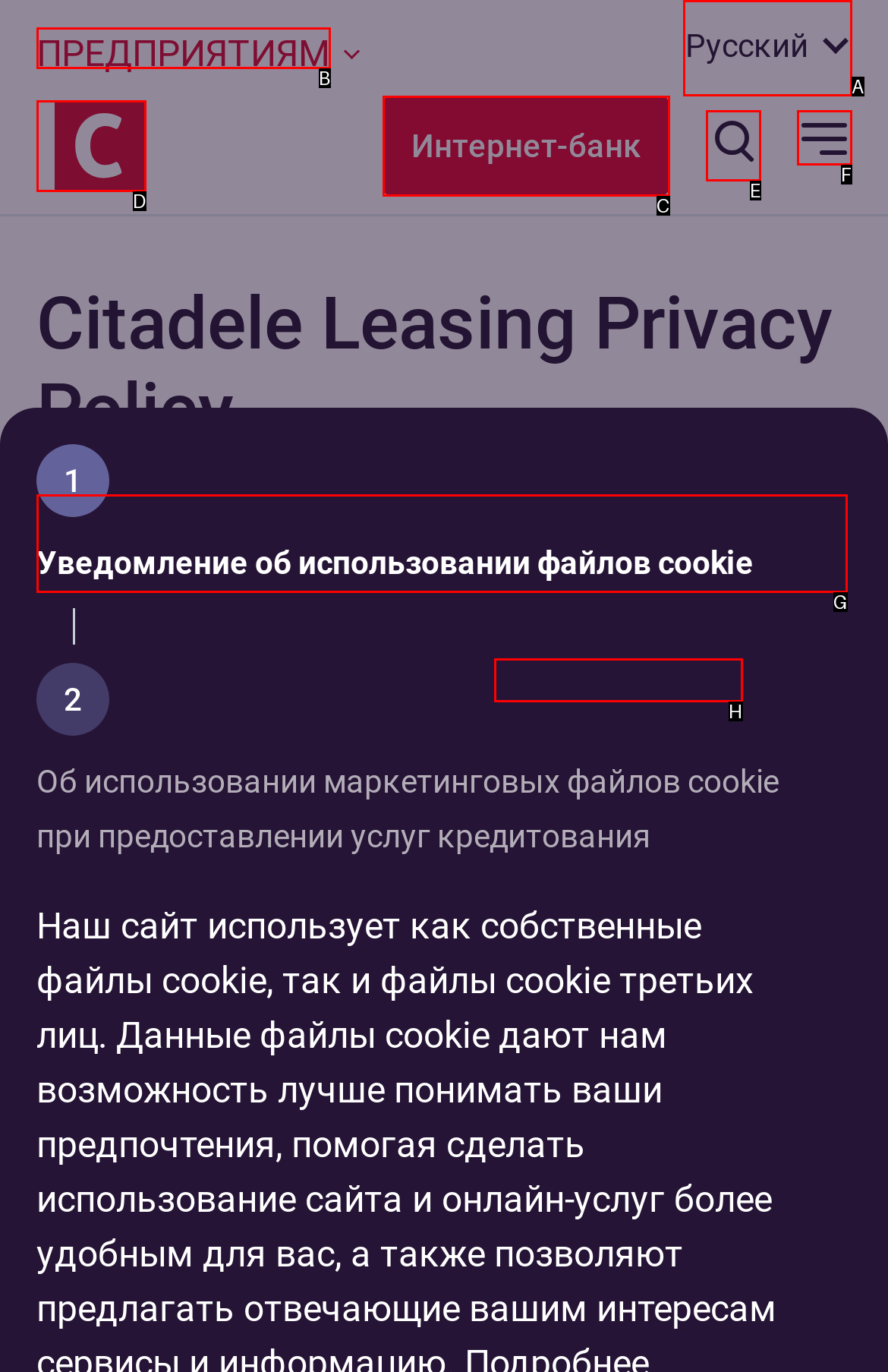Determine which HTML element best fits the description: alt="open"
Answer directly with the letter of the matching option from the available choices.

F